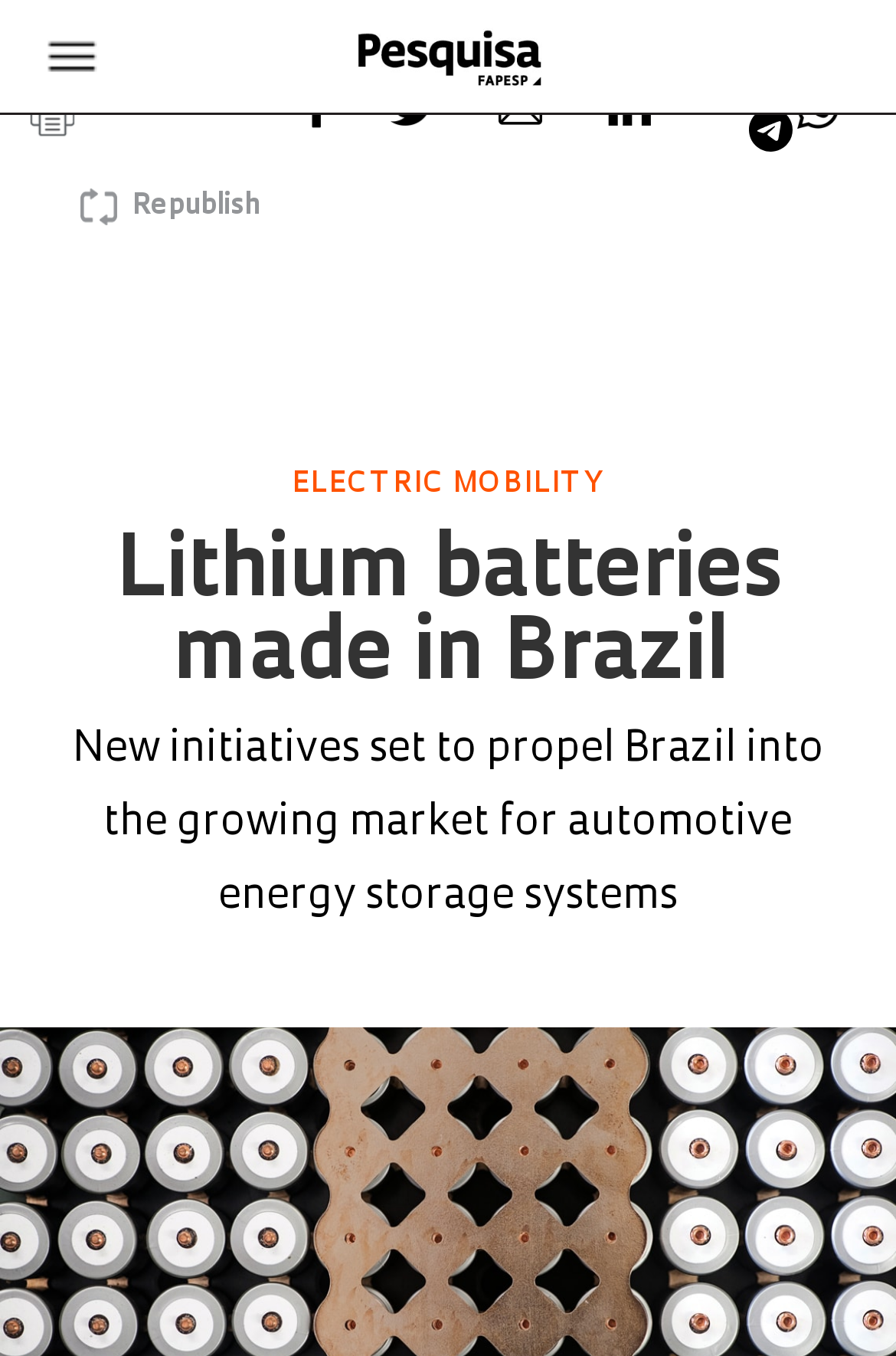Answer the question with a single word or phrase: 
What is the purpose of the 'Republish' link?

To republish the article